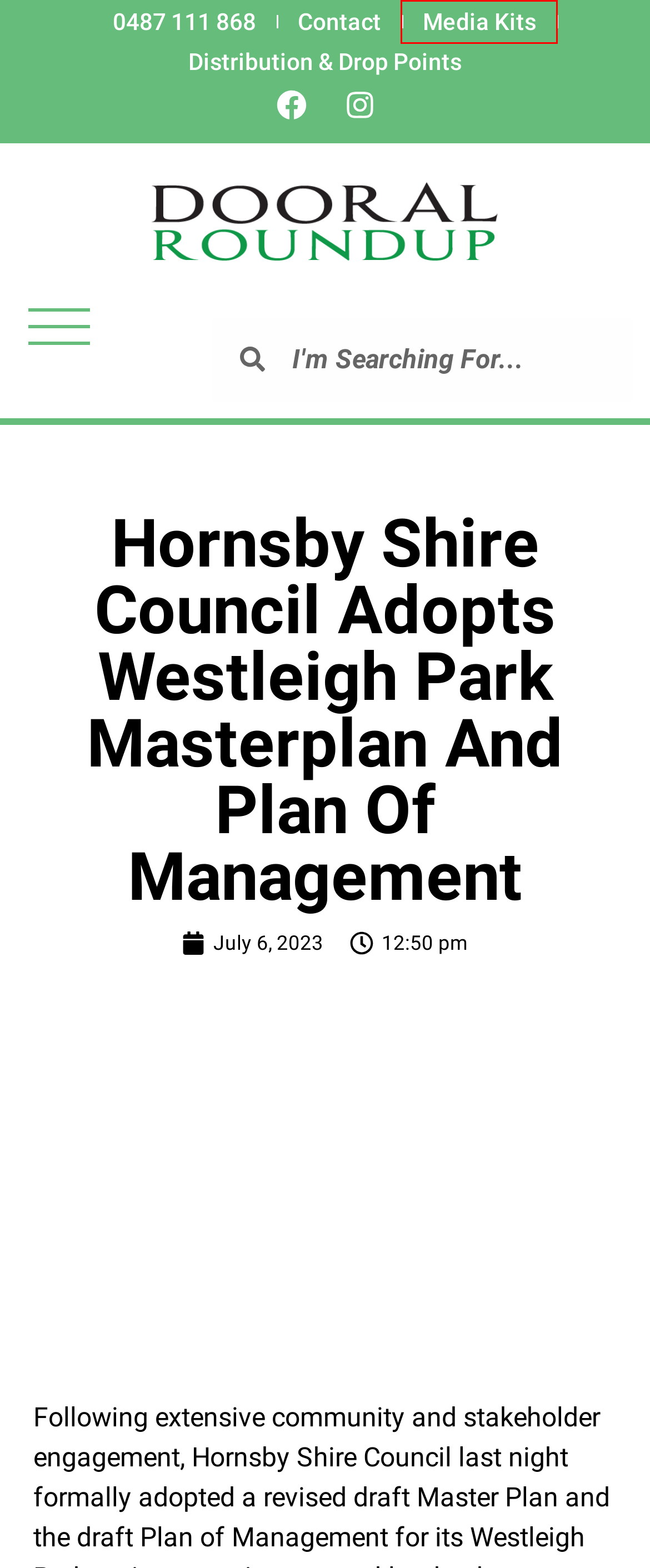You have received a screenshot of a webpage with a red bounding box indicating a UI element. Please determine the most fitting webpage description that matches the new webpage after clicking on the indicated element. The choices are:
A. Probus Club of The Hills - Dooral Roundup Magazine
B. Standards of Practice - Dooral Roundup Magazine
C. 6 July 2023 - Dooral Roundup Magazine
D. Easy Contact ways - Dooral Roundup Magazine
E. Distribution & Drop Points complete Listing - Dooral Roundup Magazine
F. Hills Mowers Prepares For Fire
G. Exceptional Media Kits - Dooral Roundup Magazine
H. Dooral Roundup Authors - Dooral Roundup Magazine

G